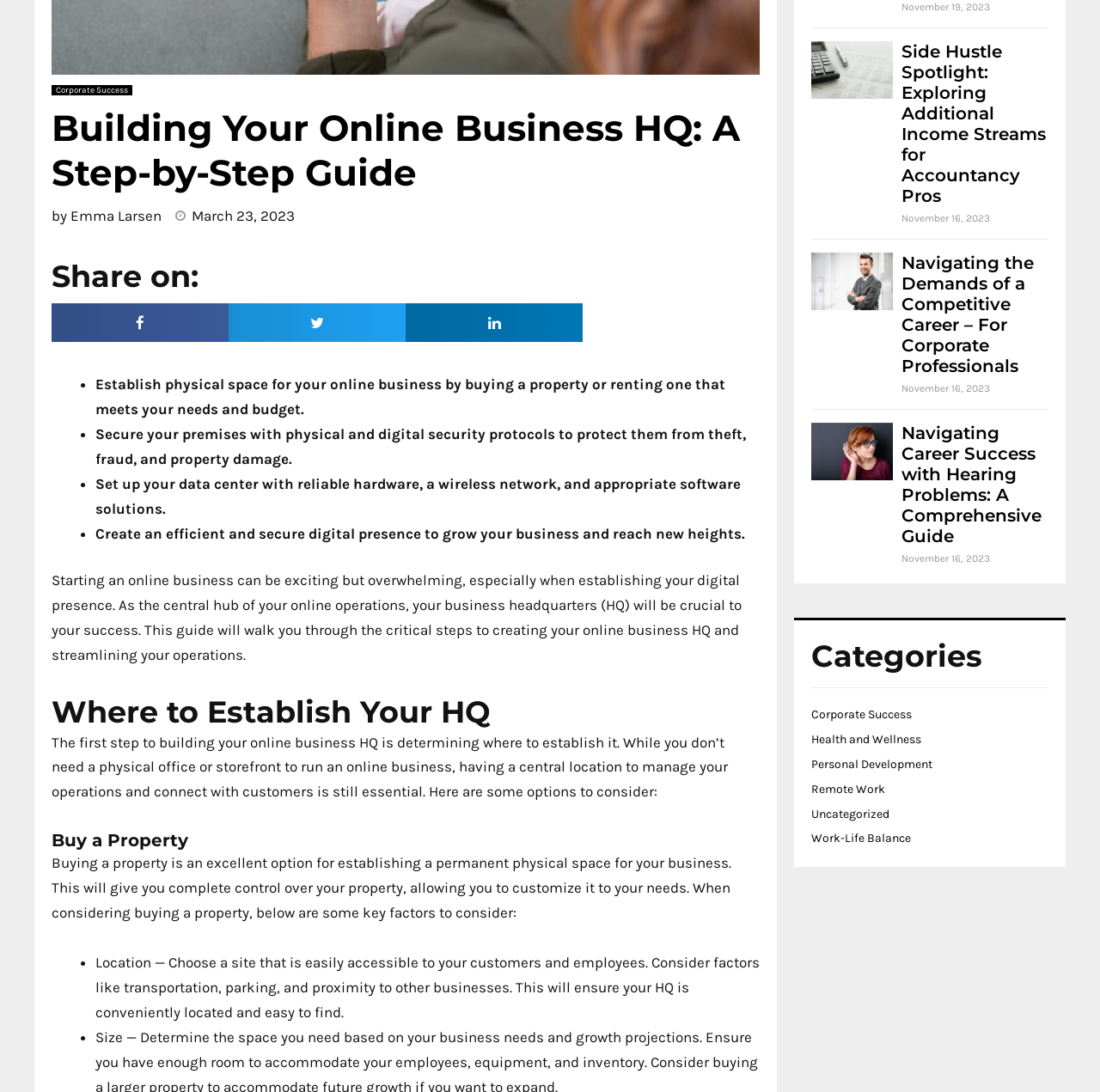Determine the bounding box coordinates for the HTML element described here: "Health and Wellness".

[0.738, 0.67, 0.838, 0.684]